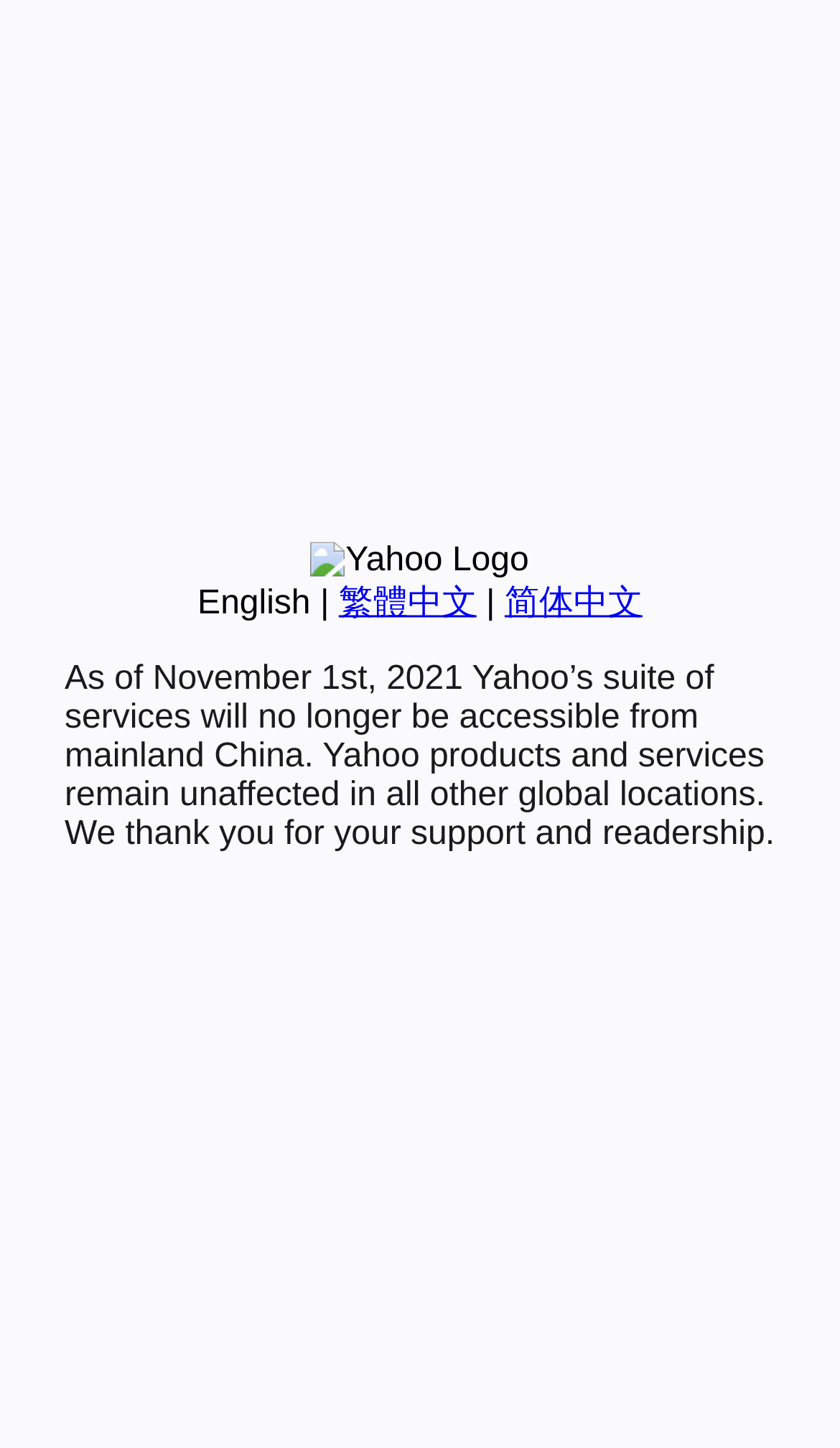Determine the bounding box coordinates for the UI element with the following description: "简体中文". The coordinates should be four float numbers between 0 and 1, represented as [left, top, right, bottom].

[0.601, 0.404, 0.765, 0.429]